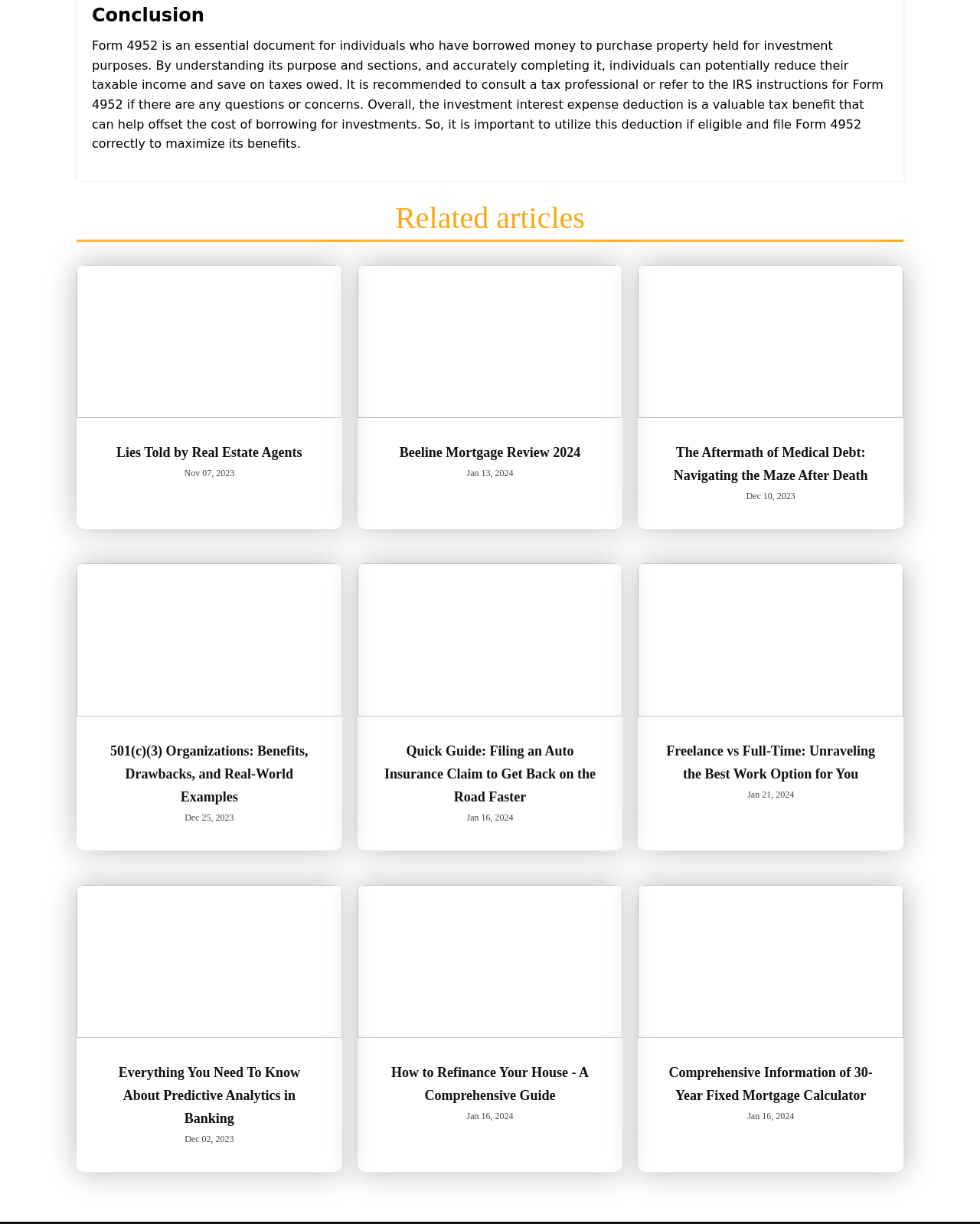Indicate the bounding box coordinates of the clickable region to achieve the following instruction: "Read the article about Form 4952."

[0.094, 0.031, 0.901, 0.123]